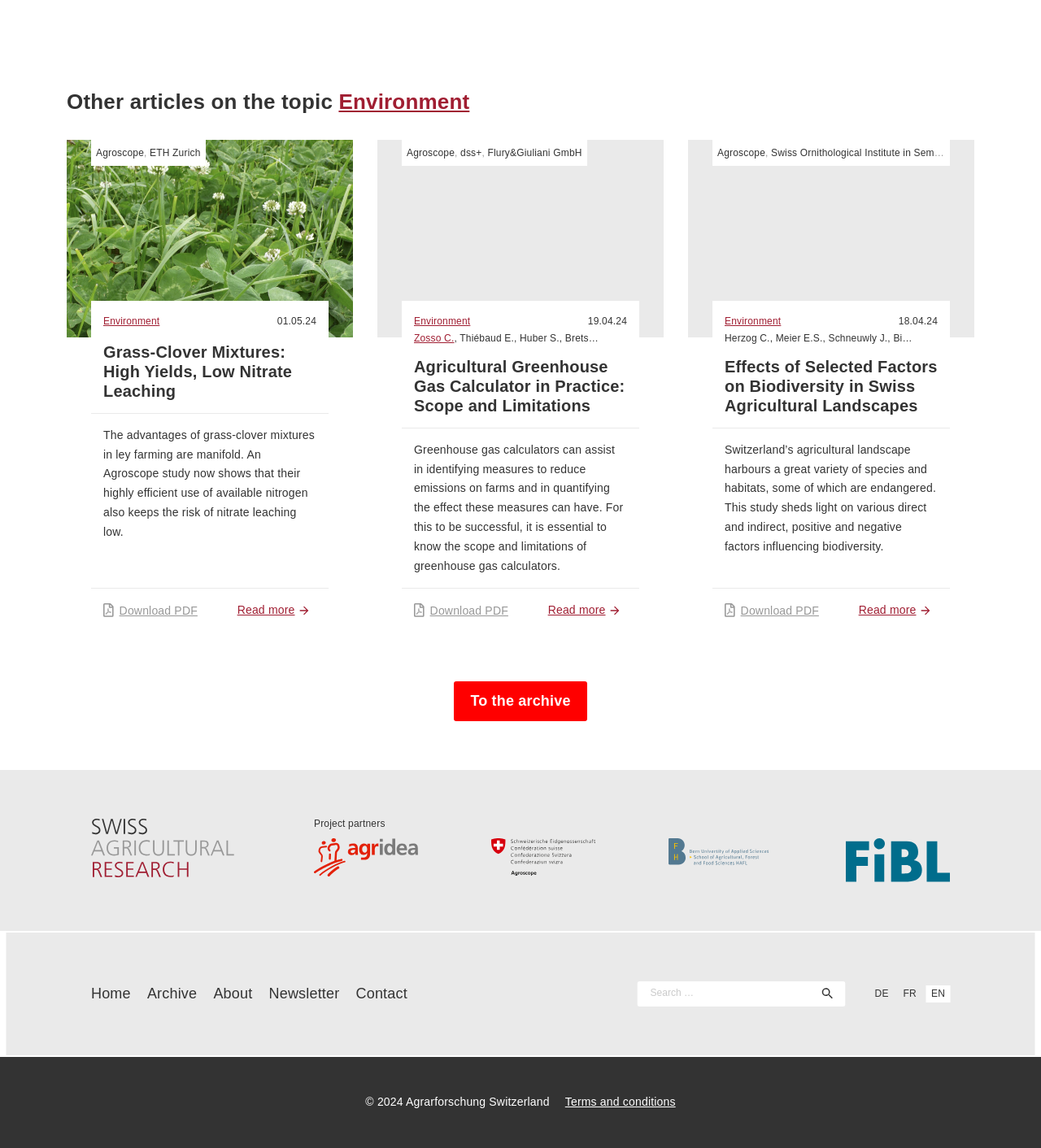What is the topic of the articles on this webpage?
Please answer the question with as much detail and depth as you can.

Based on the webpage, I can see that there are multiple articles listed, and each article has a heading and a link to read more. The headings of the articles are 'Grass-Clover Mixtures: High Yields, Low Nitrate Leaching', 'Agricultural Greenhouse Gas Calculator in Practice: Scope and Limitations', and 'Effects of Selected Factors on Biodiversity in Swiss Agricultural Landscapes'. All of these headings are related to the environment, so I conclude that the topic of the articles on this webpage is environment.